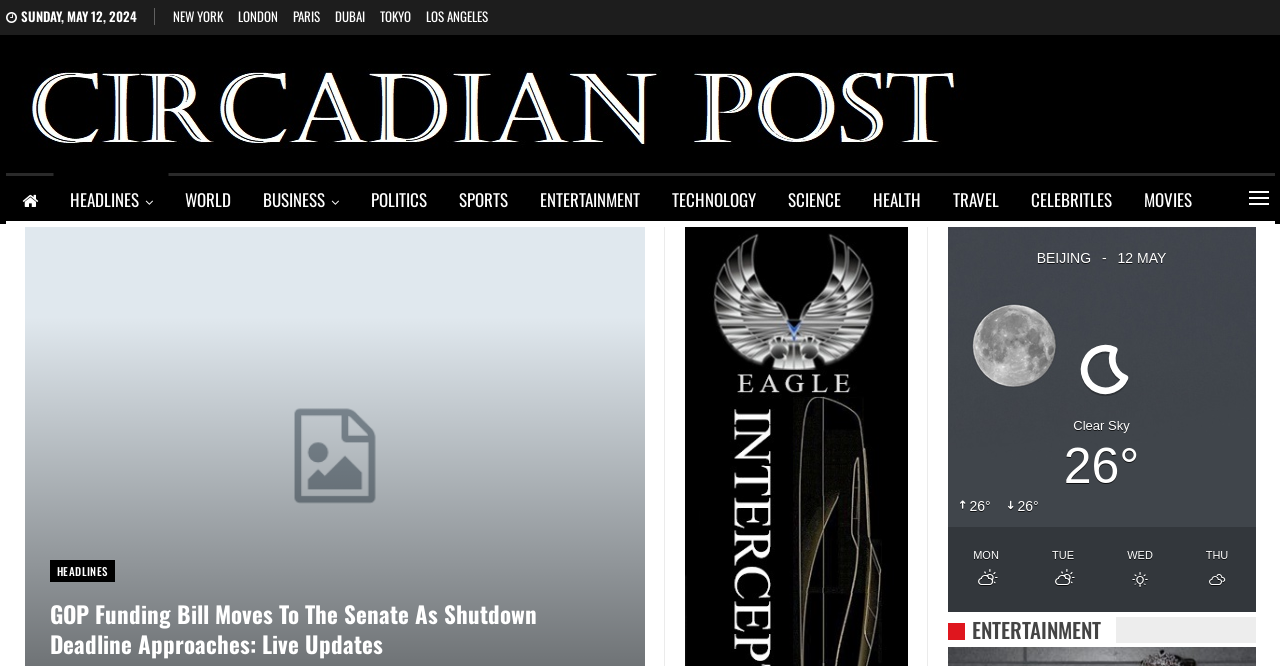What is the current date?
Please provide a comprehensive answer based on the visual information in the image.

I found the current date by looking at the top of the webpage, where it is displayed as 'SUNDAY, MAY 12, 2024'.